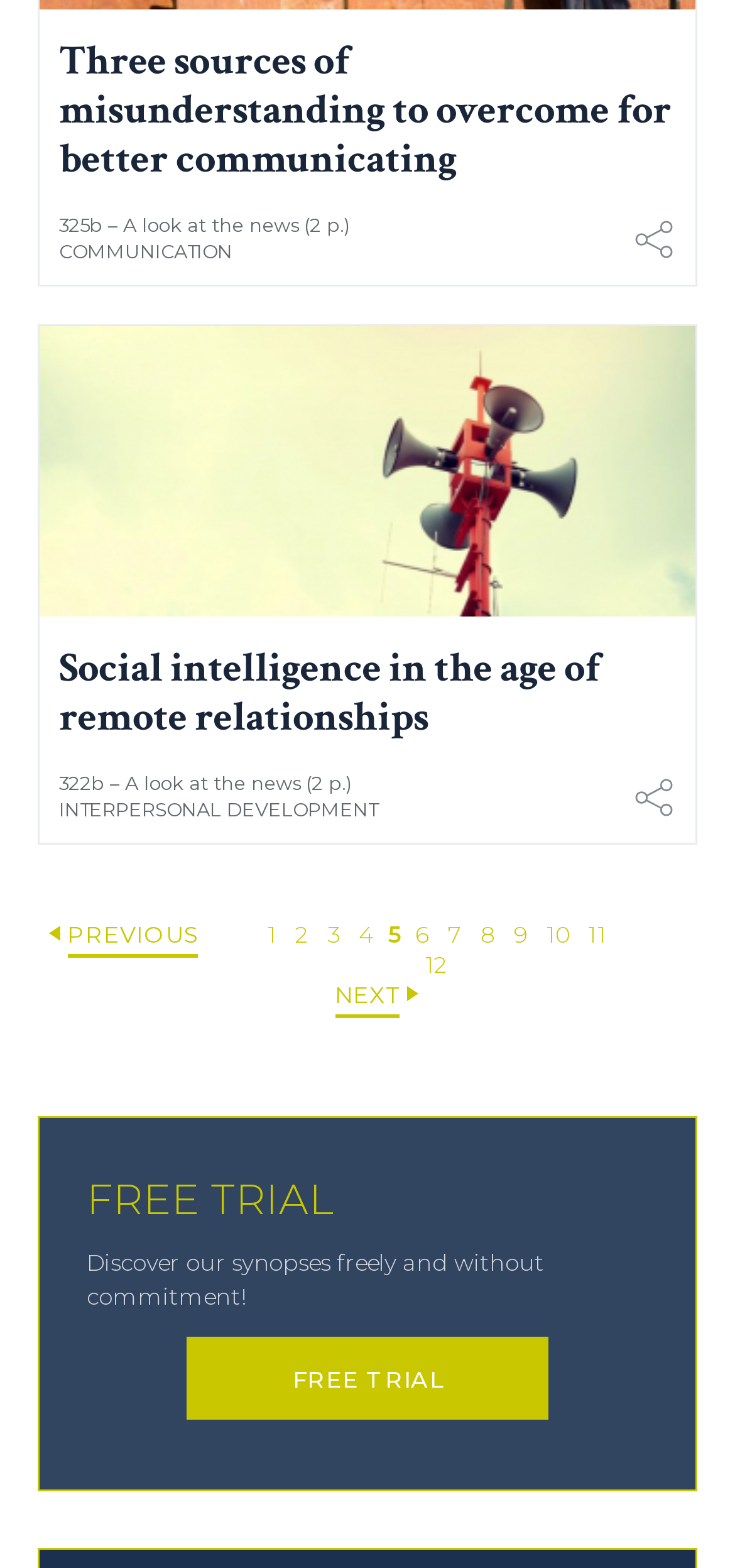How many 'Share' links are available on the page?
Kindly answer the question with as much detail as you can.

I counted the number of 'Share' links, one located below the first article and another below the second article, to determine the total number of 'Share' links available on the page.